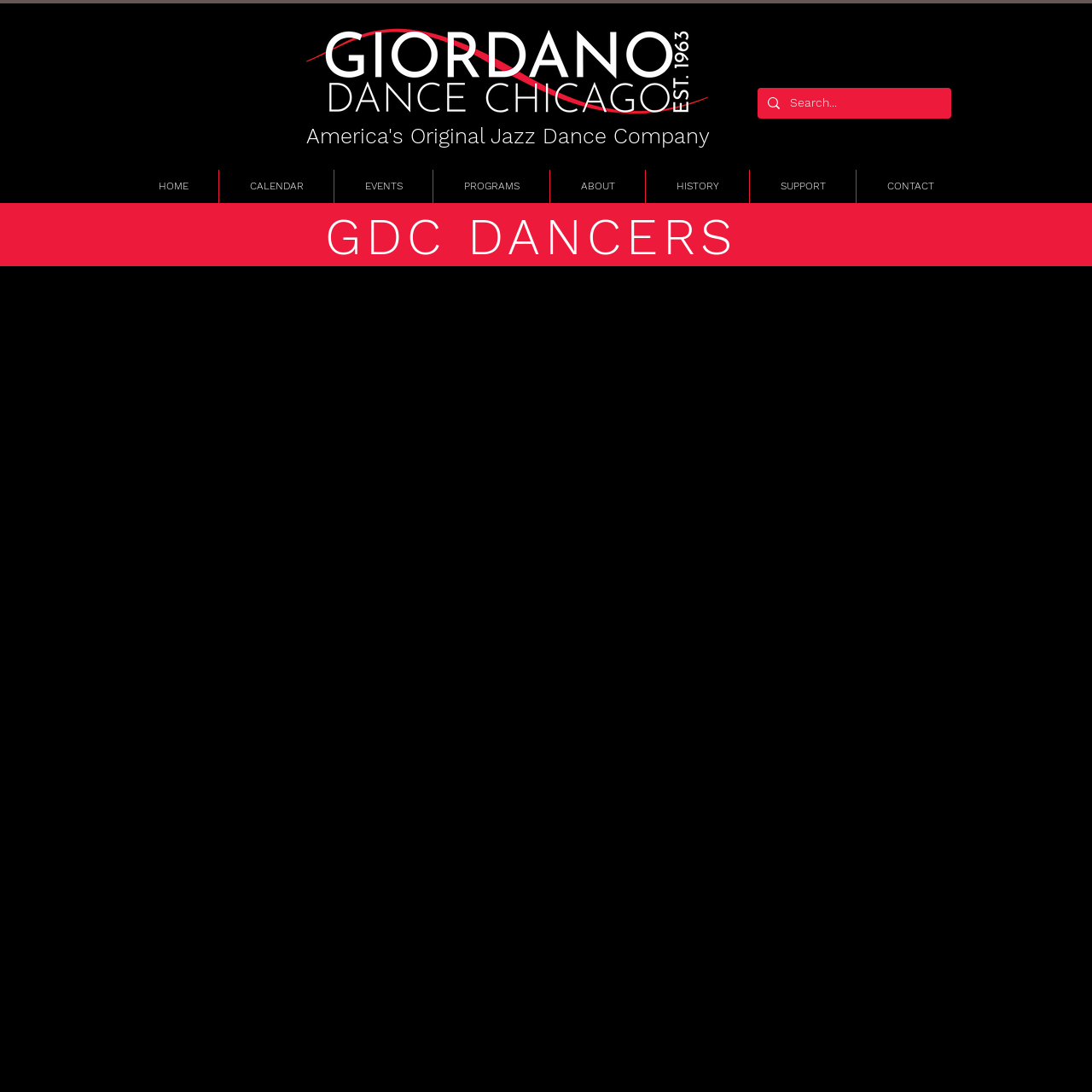What is the purpose of the search box?
Use the screenshot to answer the question with a single word or phrase.

To search the website